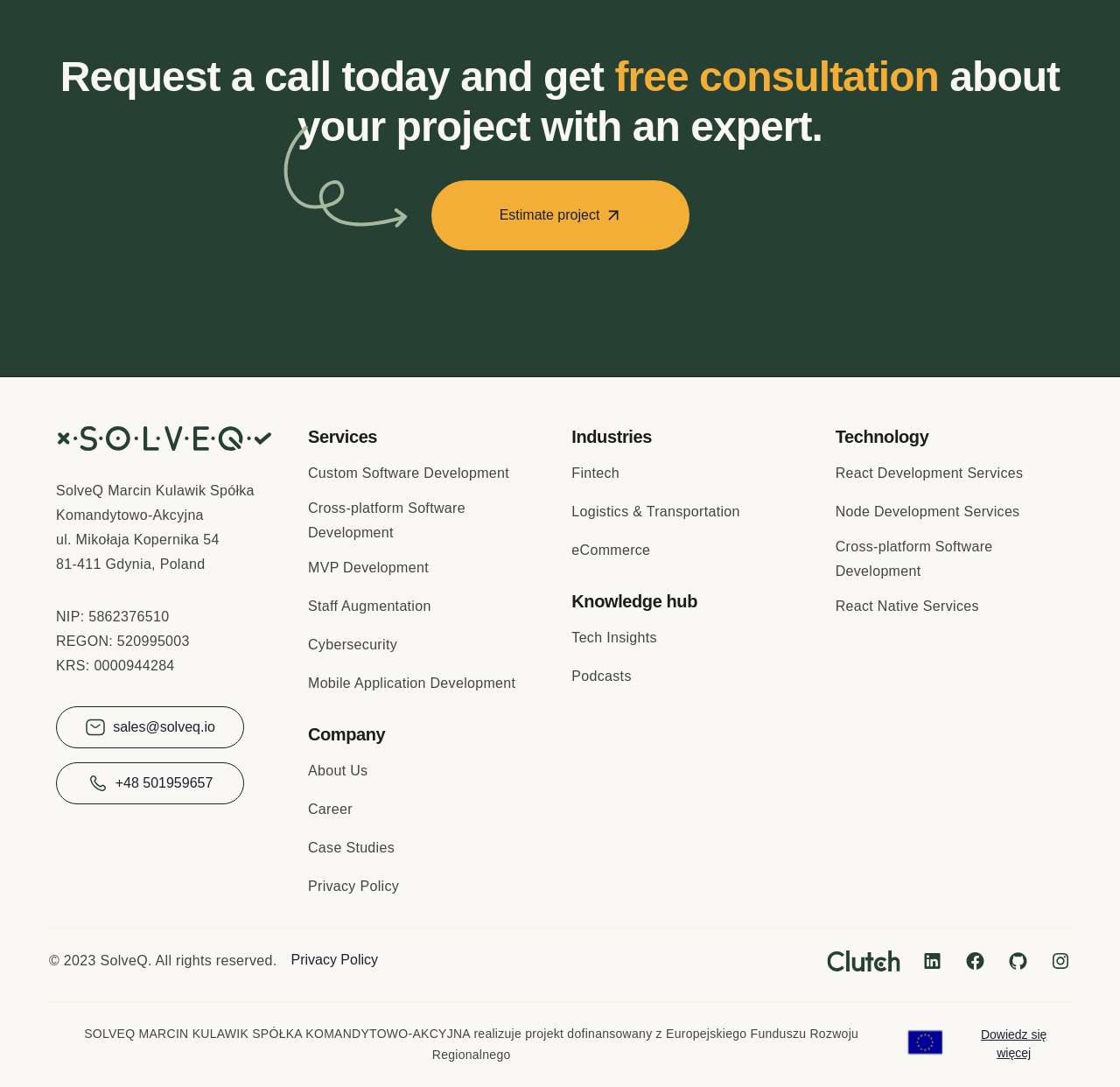Locate the bounding box of the UI element described in the following text: "Fintech".

[0.51, 0.424, 0.553, 0.447]